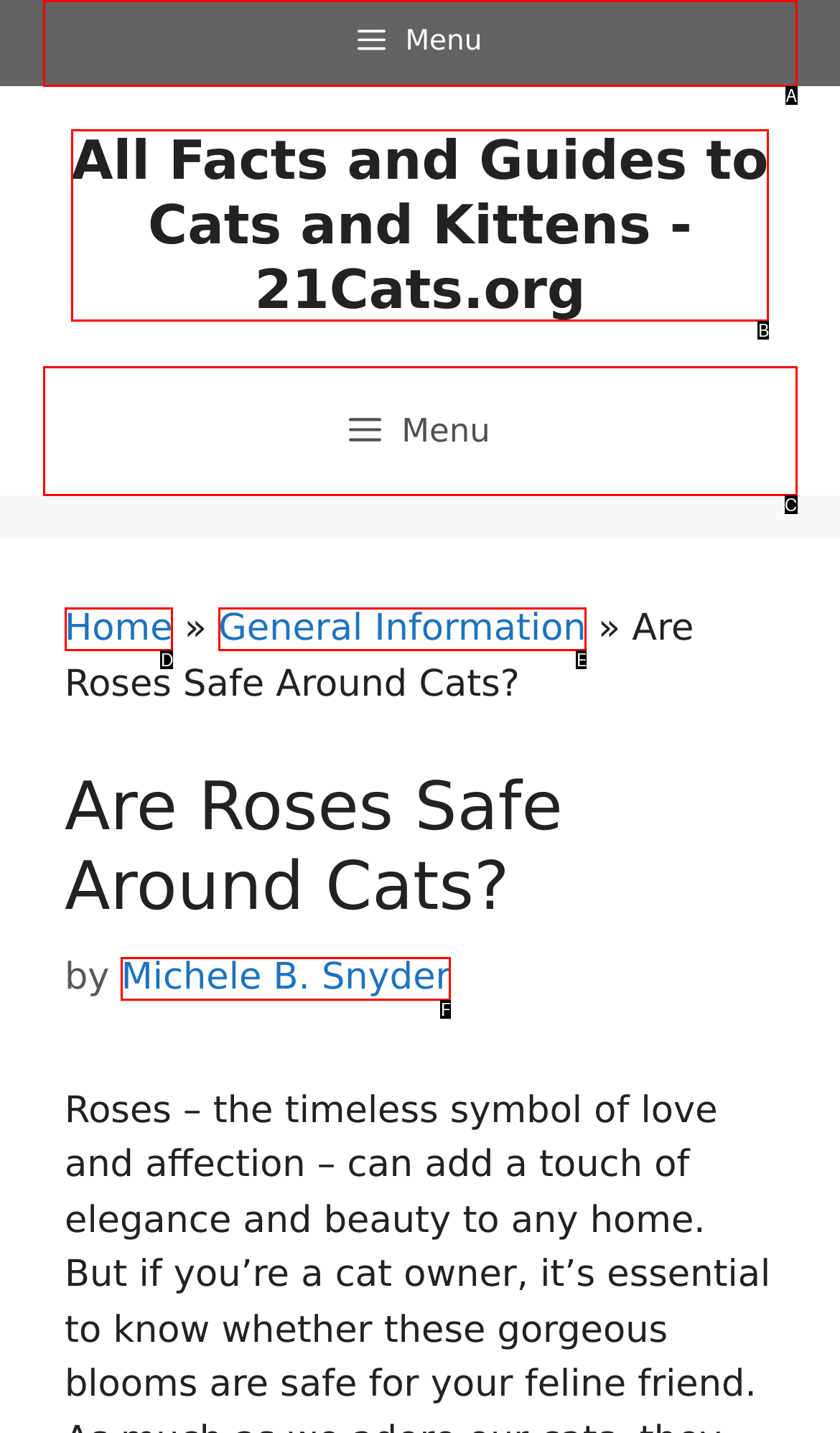Which HTML element among the options matches this description: Michele B. Snyder? Answer with the letter representing your choice.

F